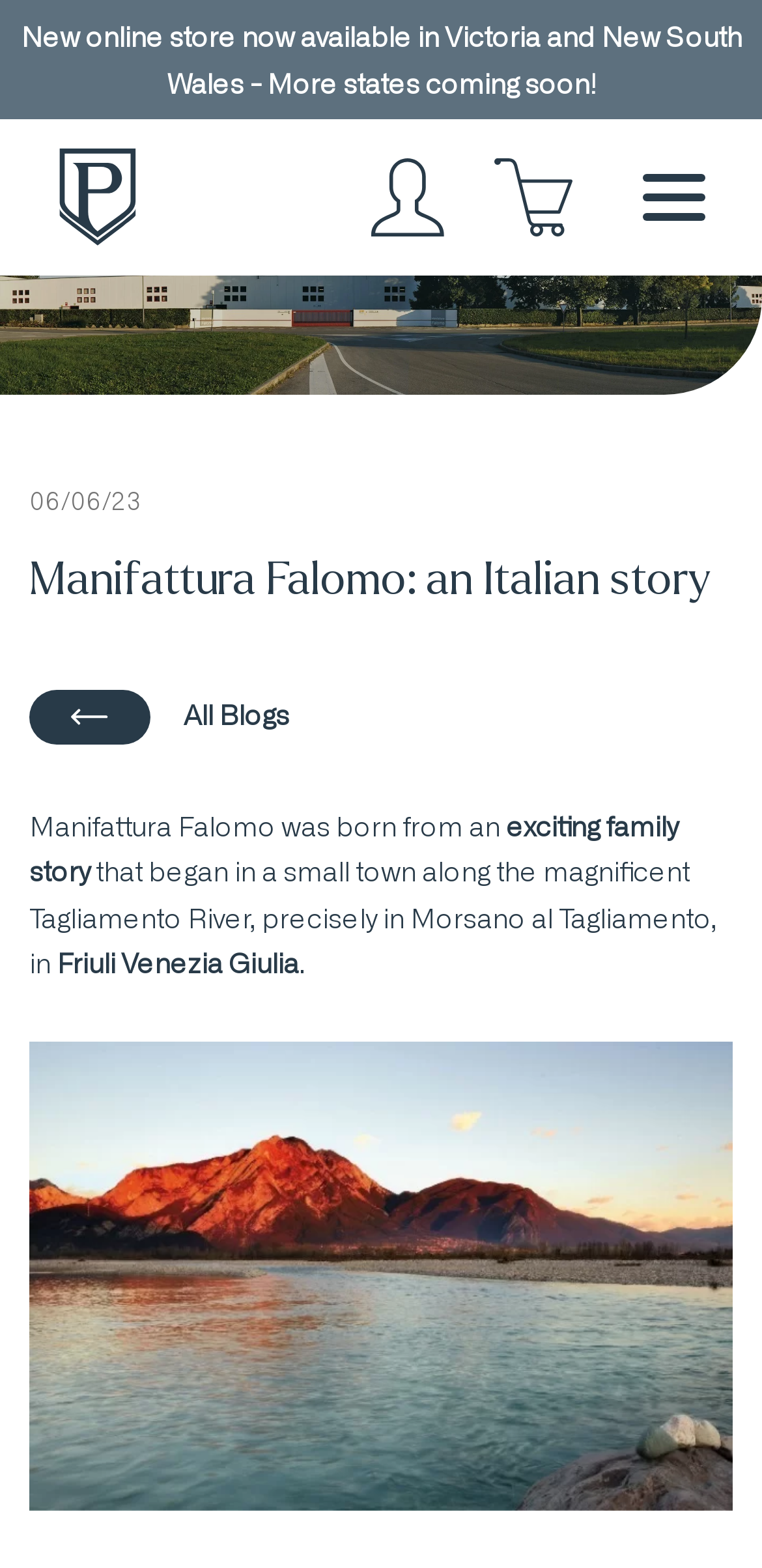Please locate the clickable area by providing the bounding box coordinates to follow this instruction: "Read All Blogs".

[0.038, 0.445, 0.379, 0.465]